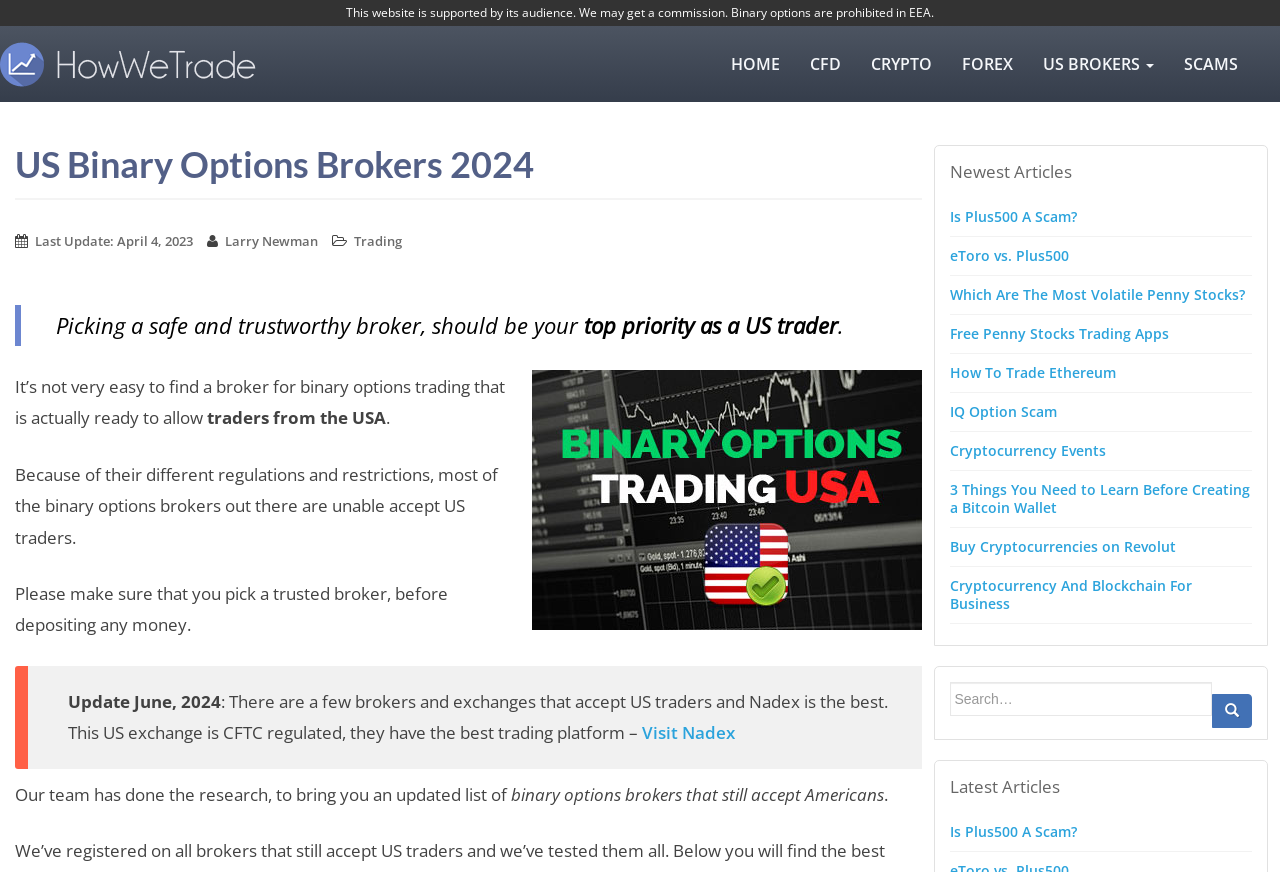Please find the bounding box coordinates for the clickable element needed to perform this instruction: "Search for something".

[0.742, 0.782, 0.947, 0.821]